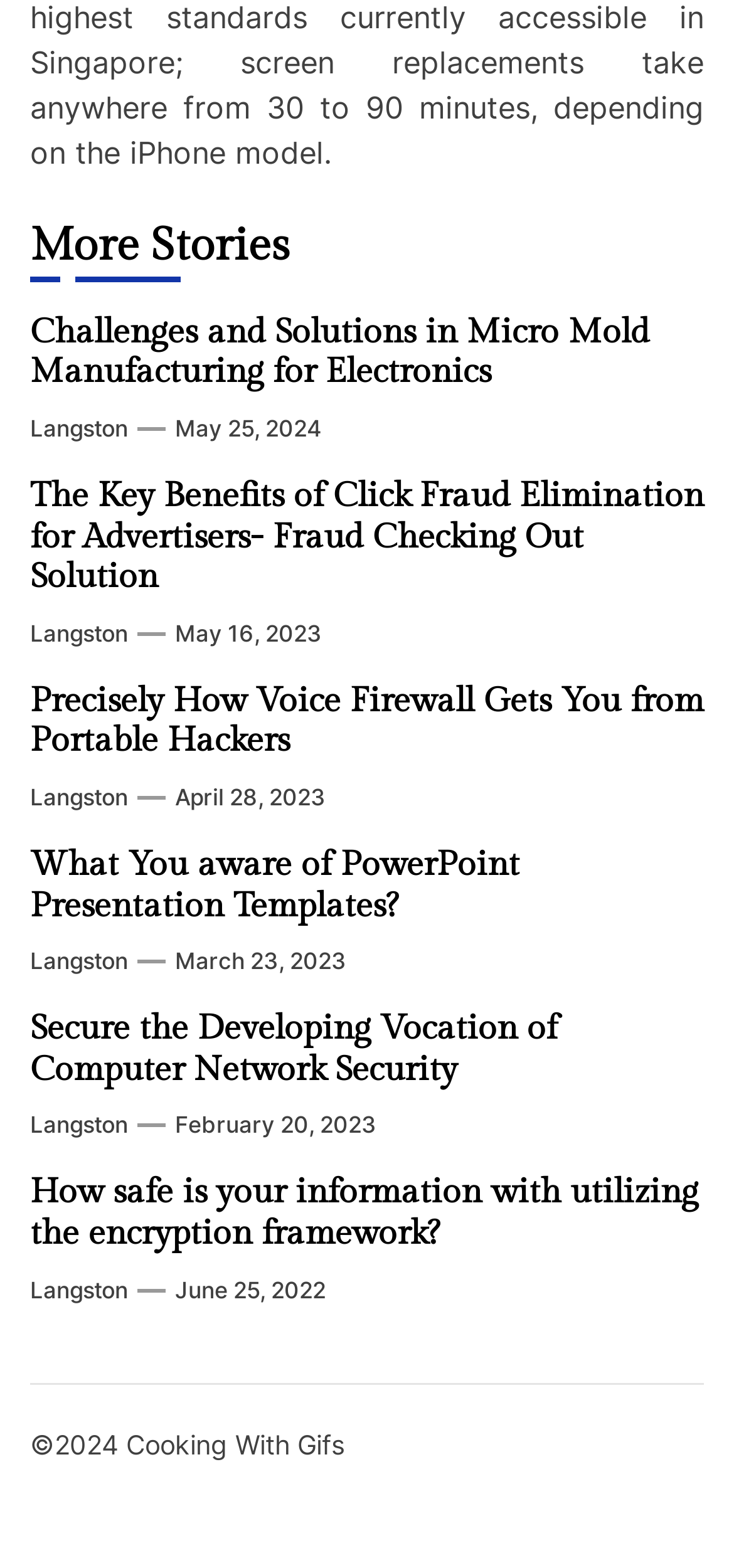What is the title of the fourth article?
Offer a detailed and full explanation in response to the question.

The fourth article has a heading 'What You aware of PowerPoint Presentation Templates?' which is the title of the article.